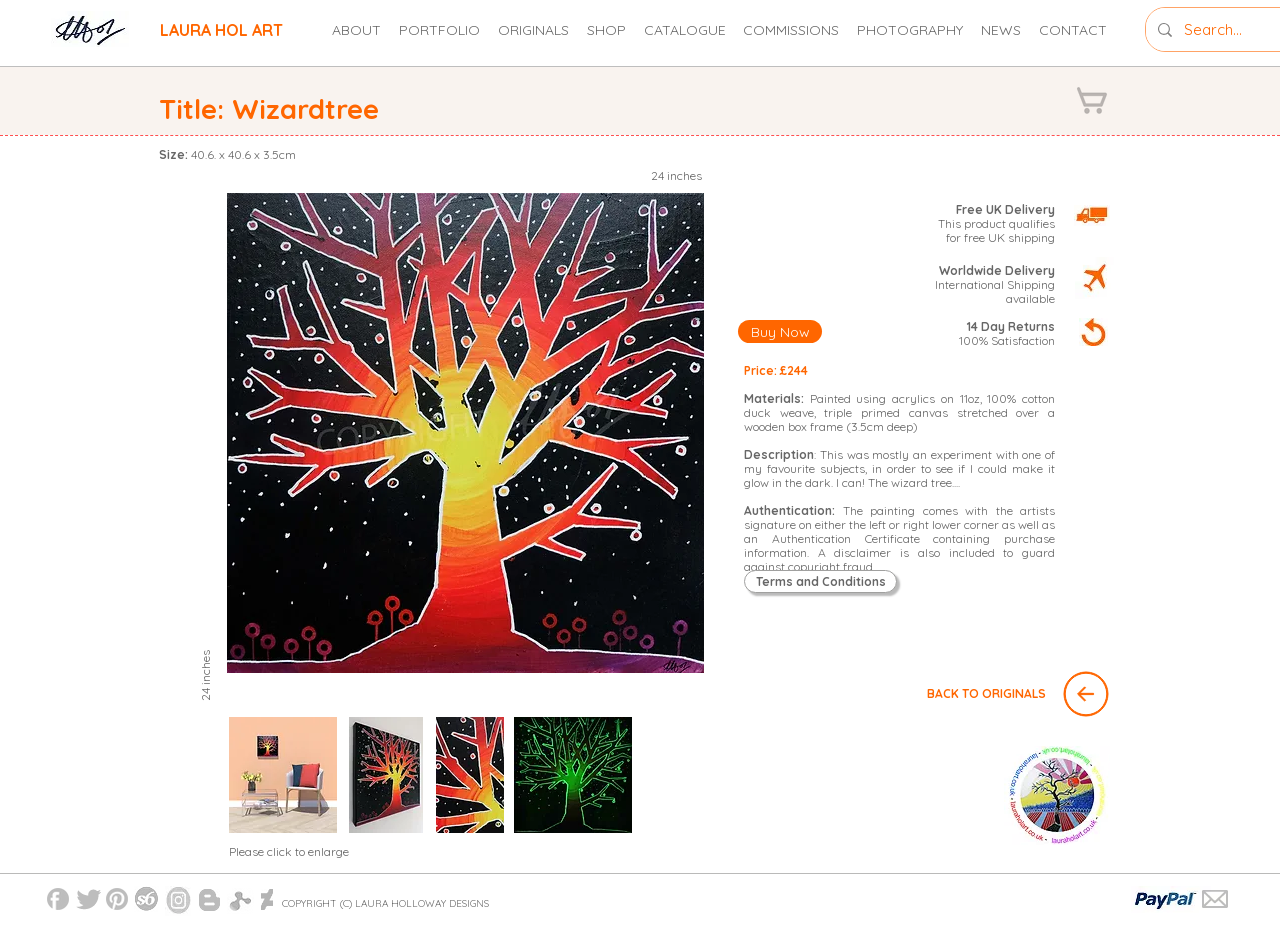Please locate and generate the primary heading on this webpage.

LAURA HOL ART